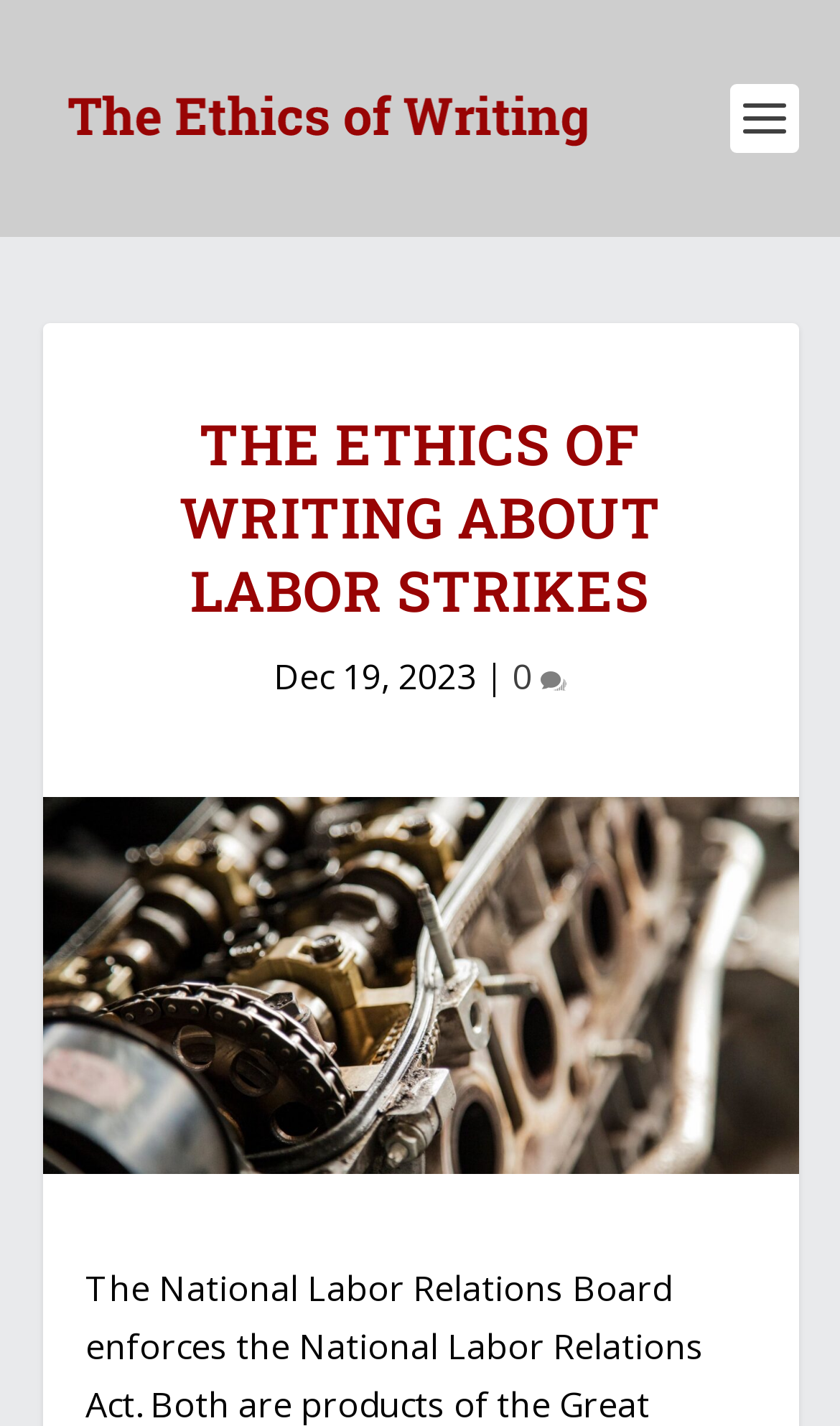Using the description: "0", identify the bounding box of the corresponding UI element in the screenshot.

[0.61, 0.458, 0.674, 0.492]